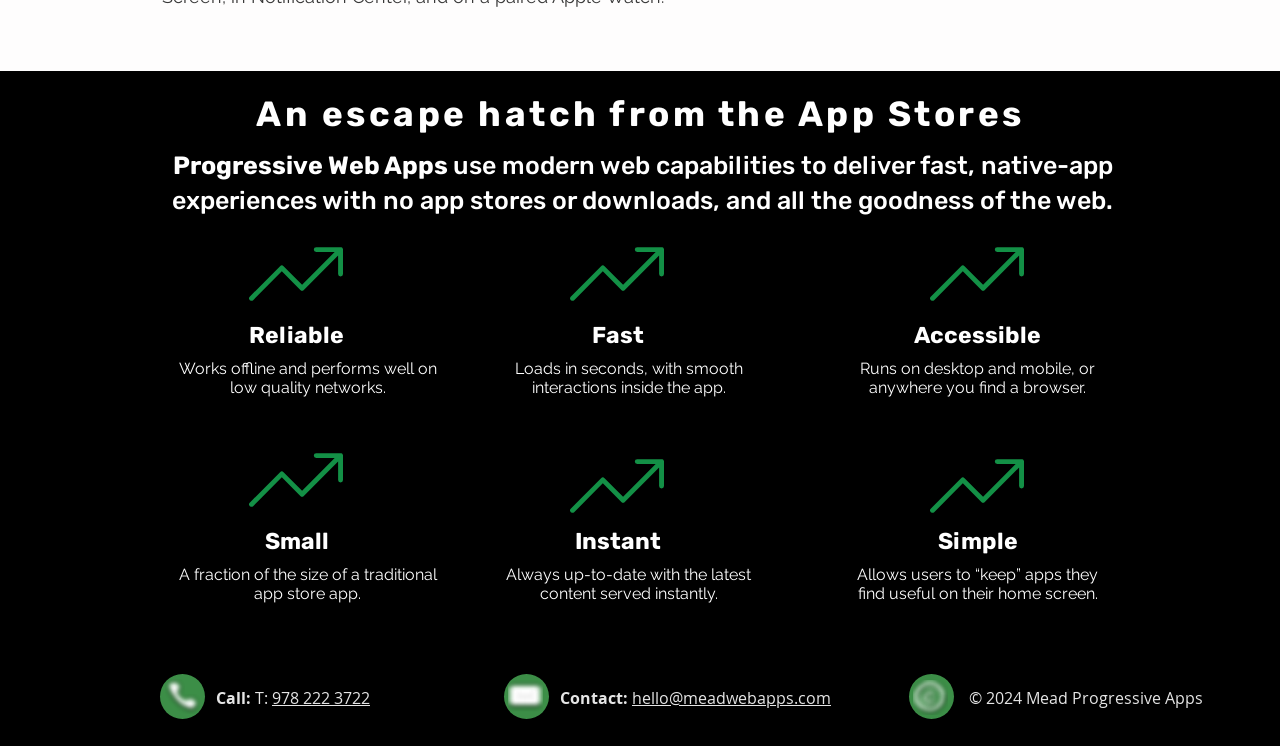Based on the element description, predict the bounding box coordinates (top-left x, top-left y, bottom-right x, bottom-right y) for the UI element in the screenshot: 978 222 3722

[0.212, 0.921, 0.289, 0.95]